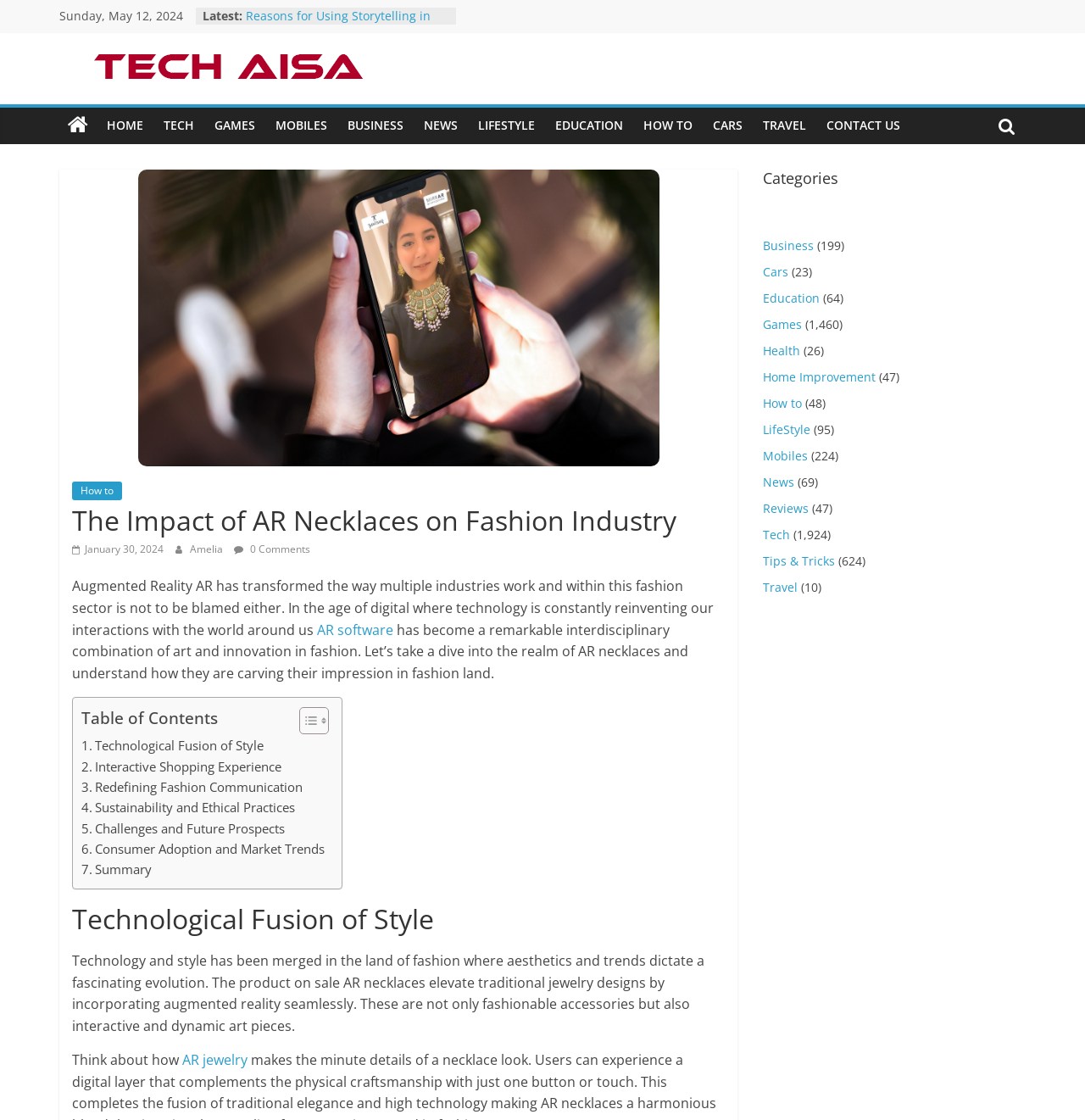Can you show the bounding box coordinates of the region to click on to complete the task described in the instruction: "Click on 'HOME'"?

[0.089, 0.096, 0.141, 0.129]